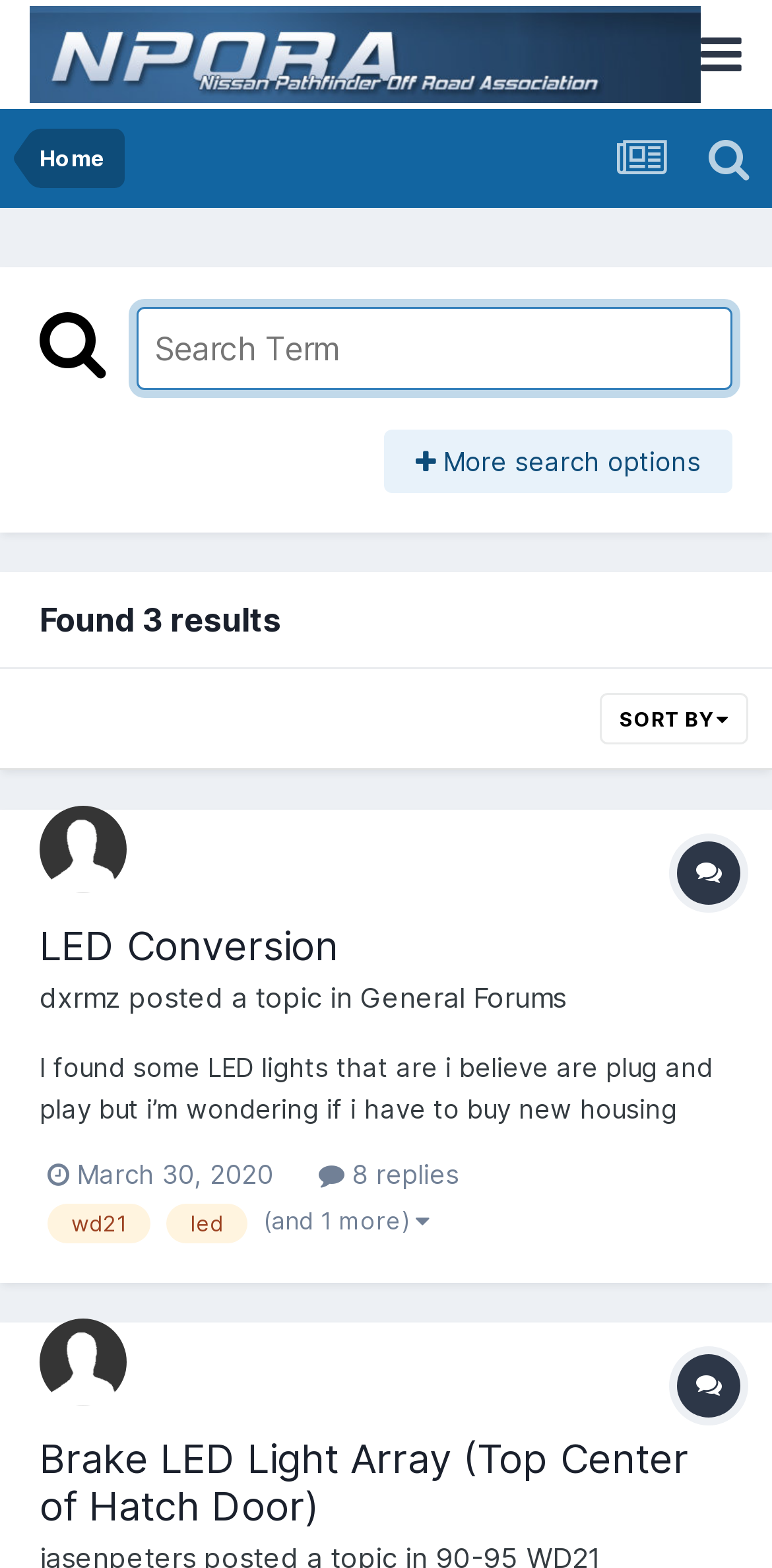Specify the bounding box coordinates of the area to click in order to follow the given instruction: "Search for a term."

[0.177, 0.196, 0.949, 0.249]